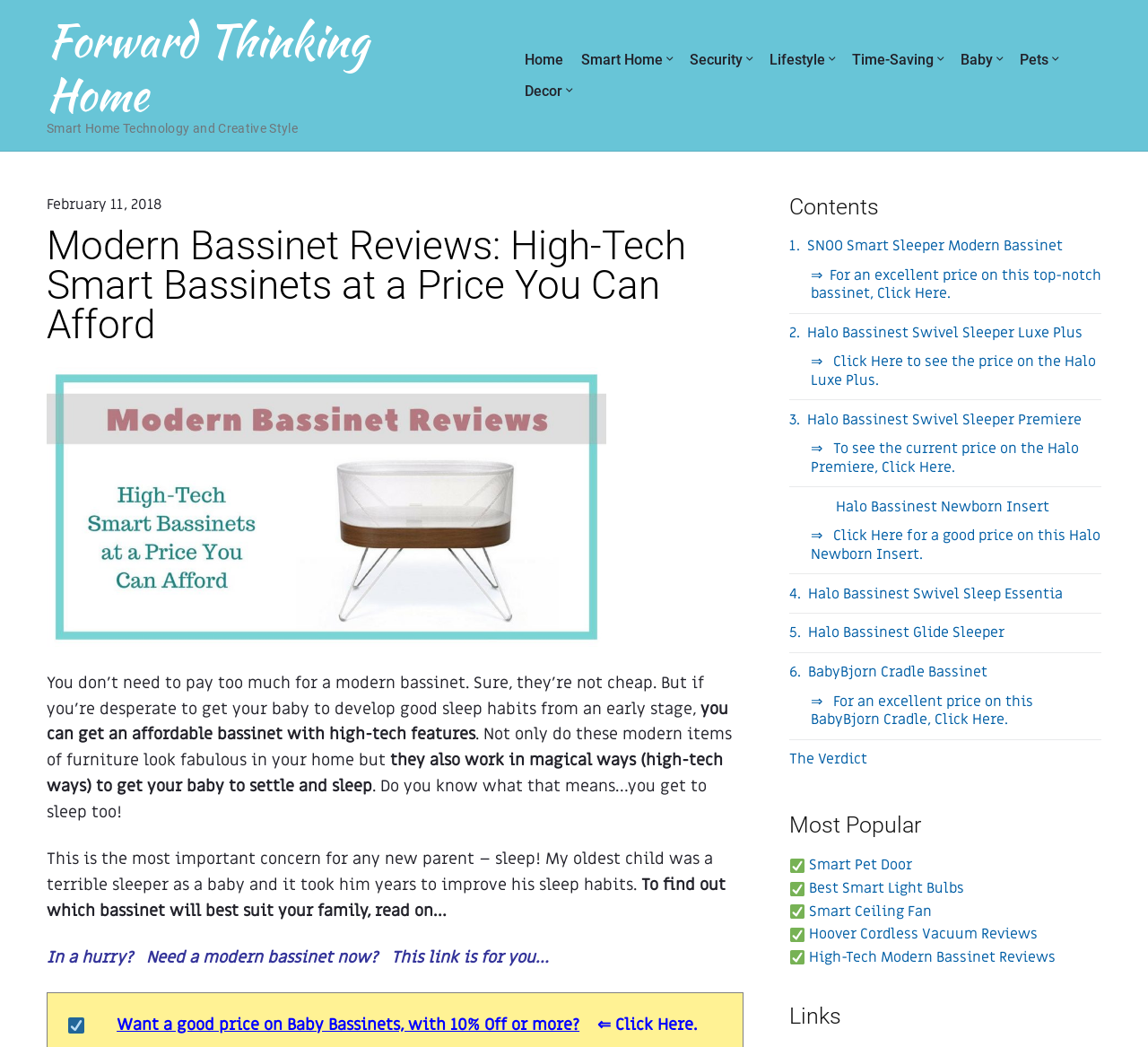Identify and provide the main heading of the webpage.

Modern Bassinet Reviews: High-Tech Smart Bassinets at a Price You Can Afford